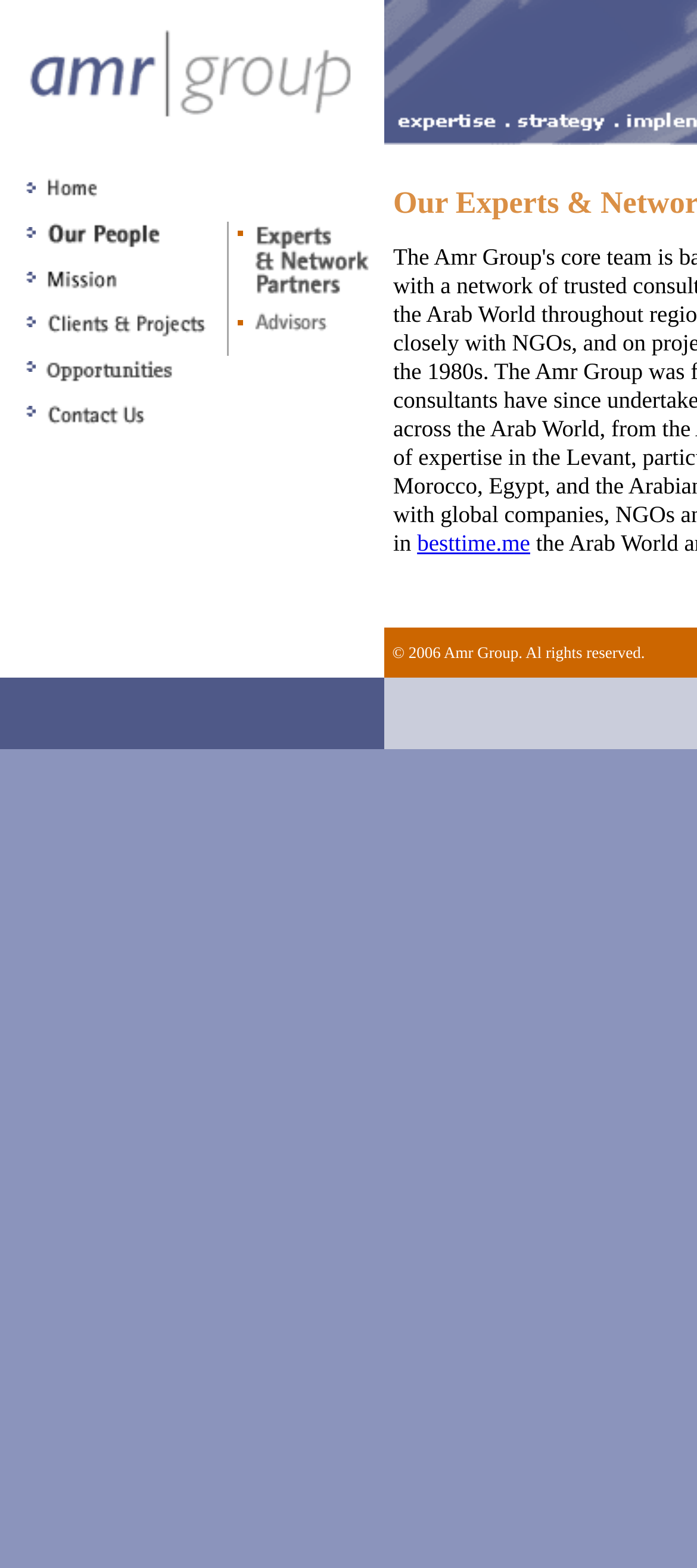Use one word or a short phrase to answer the question provided: 
How many layout table cells are in the second row?

4